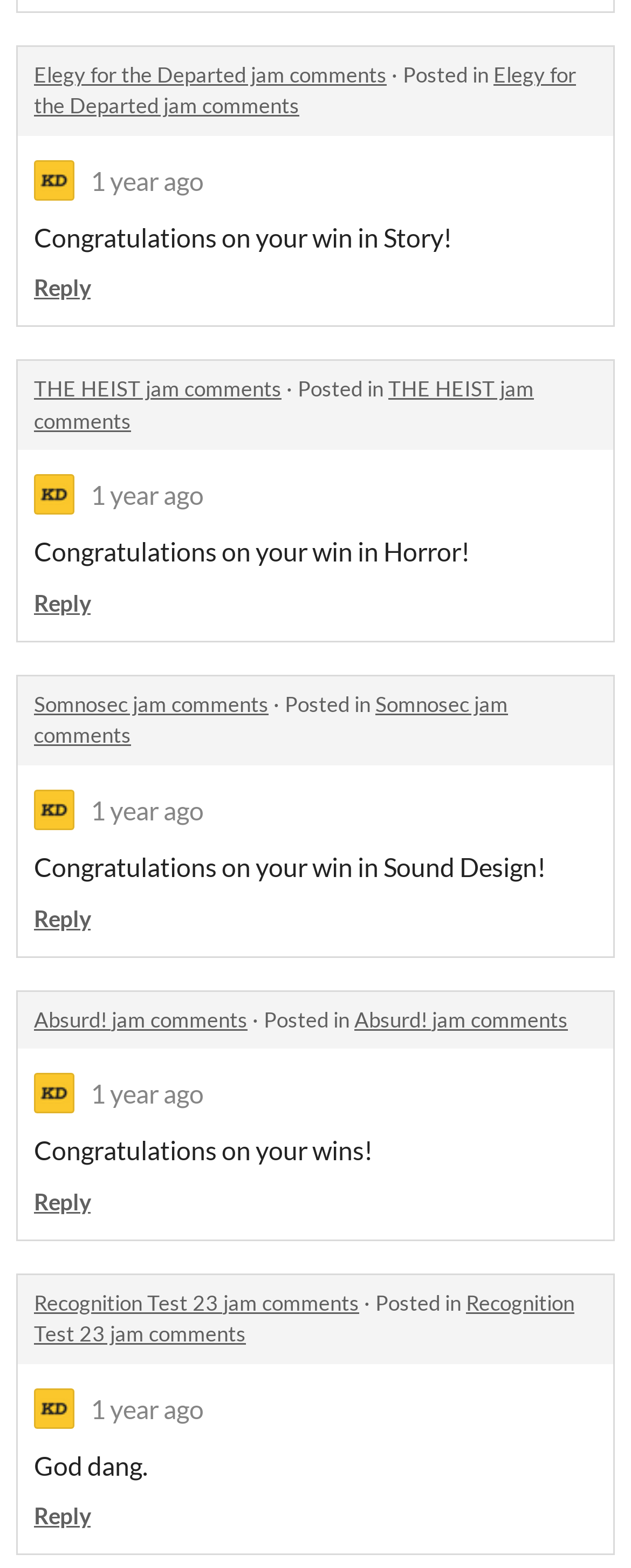Provide a short answer to the following question with just one word or phrase: How many comments have a 'Reply' link?

5